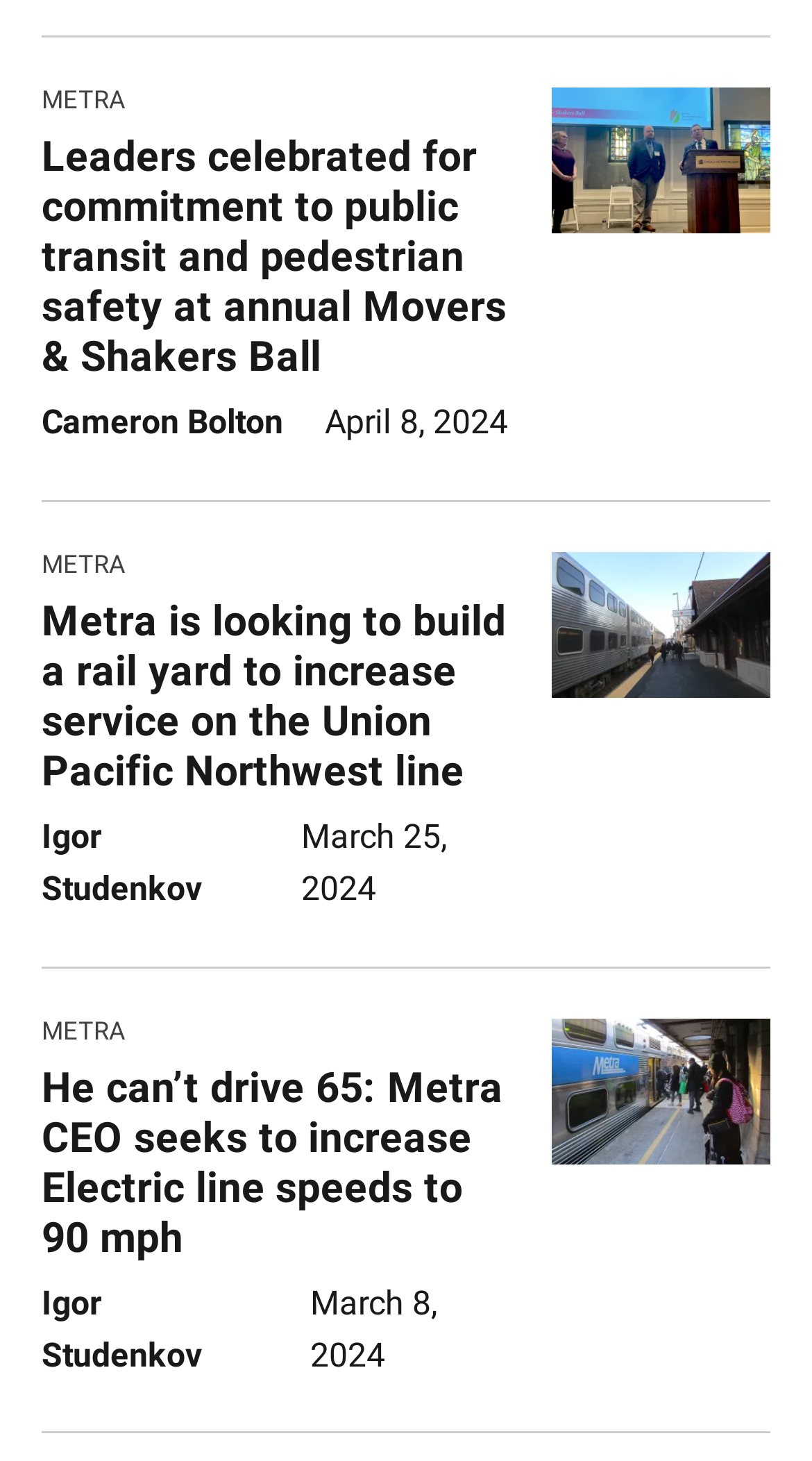With reference to the screenshot, provide a detailed response to the question below:
On which date was the third news article published?

I looked at the third link with a heading and found the corresponding date, which is March 25, 2024.